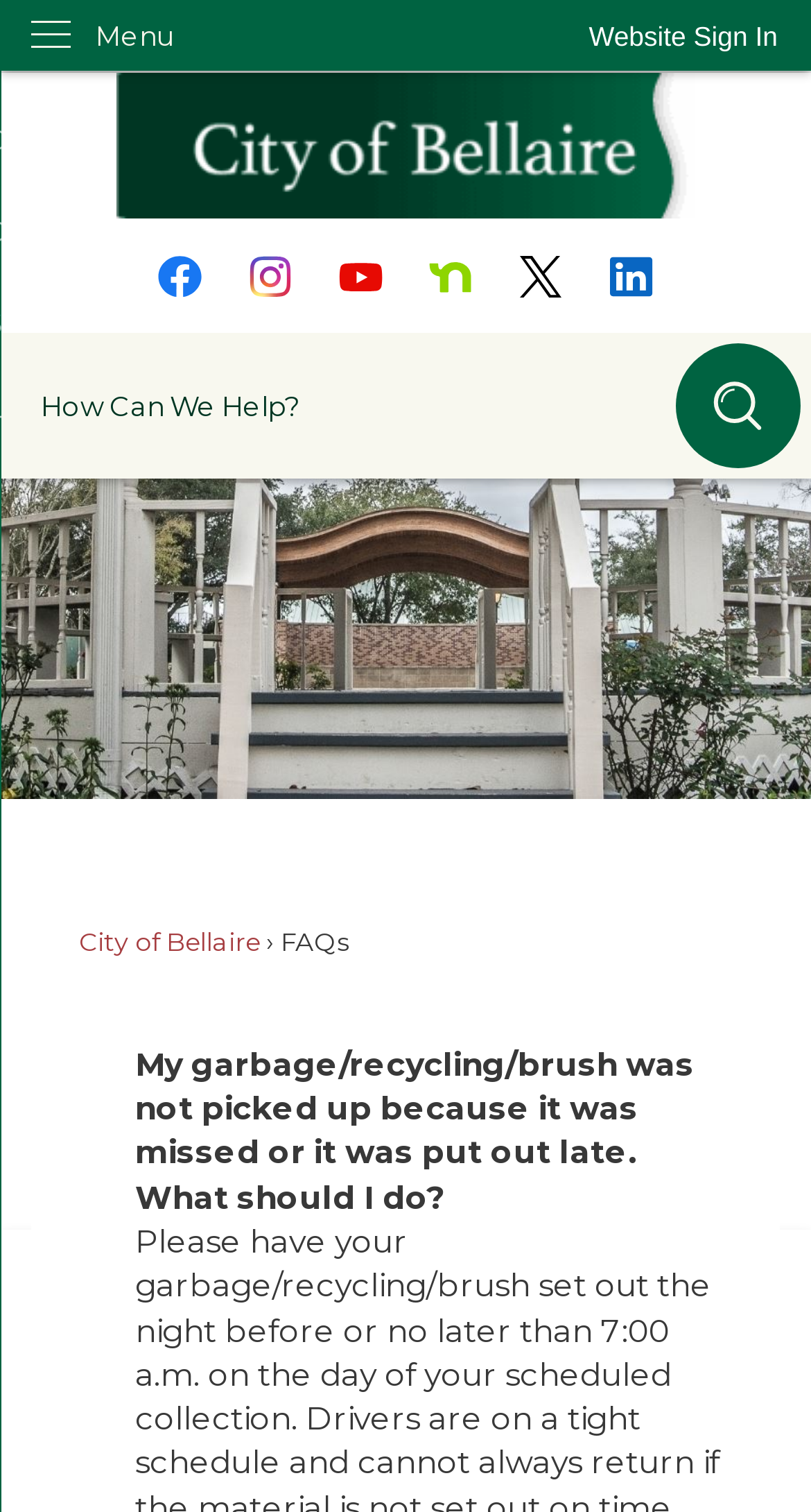Please find the bounding box coordinates of the clickable region needed to complete the following instruction: "Search for something". The bounding box coordinates must consist of four float numbers between 0 and 1, i.e., [left, top, right, bottom].

[0.0, 0.22, 1.0, 0.316]